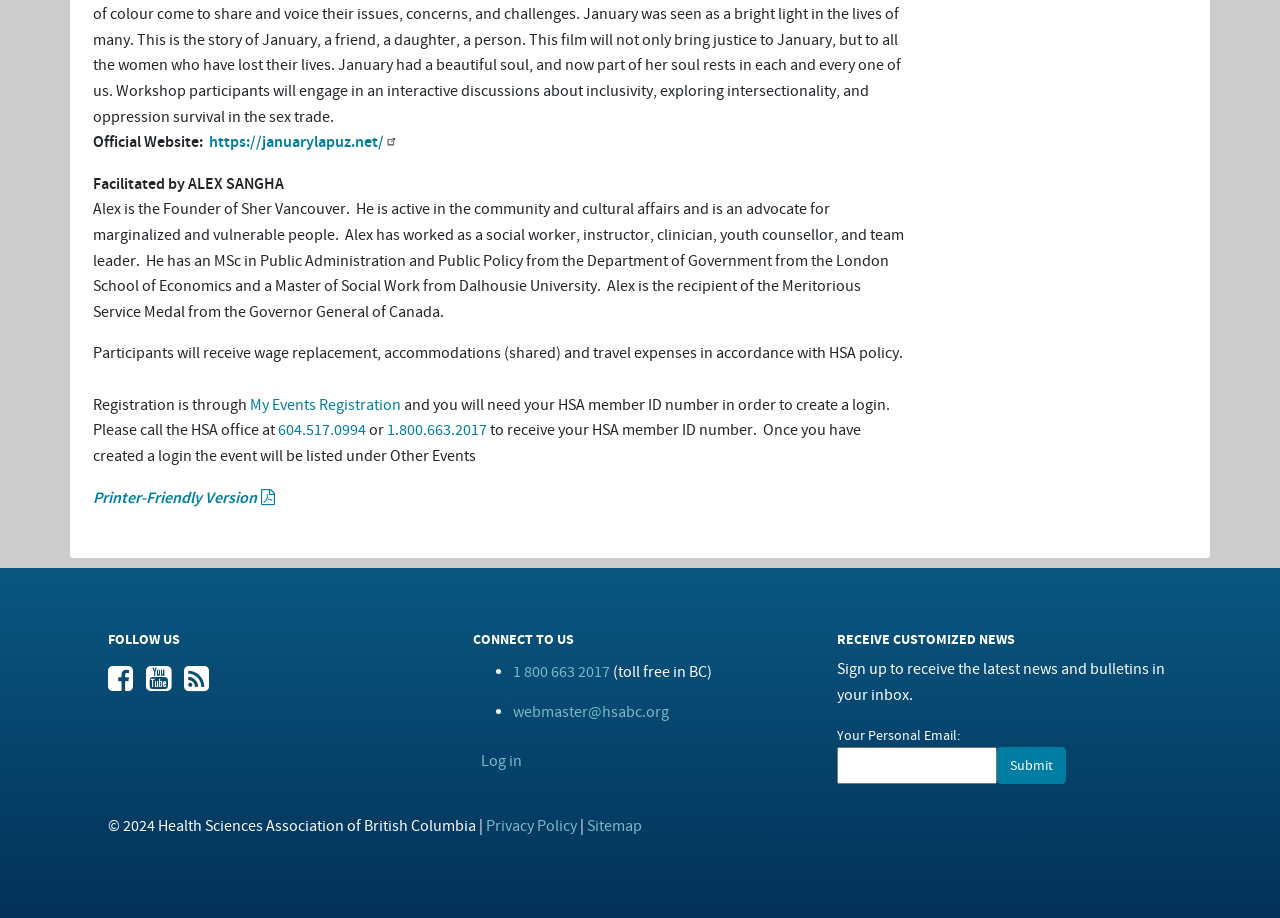Using the webpage screenshot and the element description 1 800 663 2017, determine the bounding box coordinates. Specify the coordinates in the format (top-left x, top-left y, bottom-right x, bottom-right y) with values ranging from 0 to 1.

[0.401, 0.722, 0.476, 0.743]